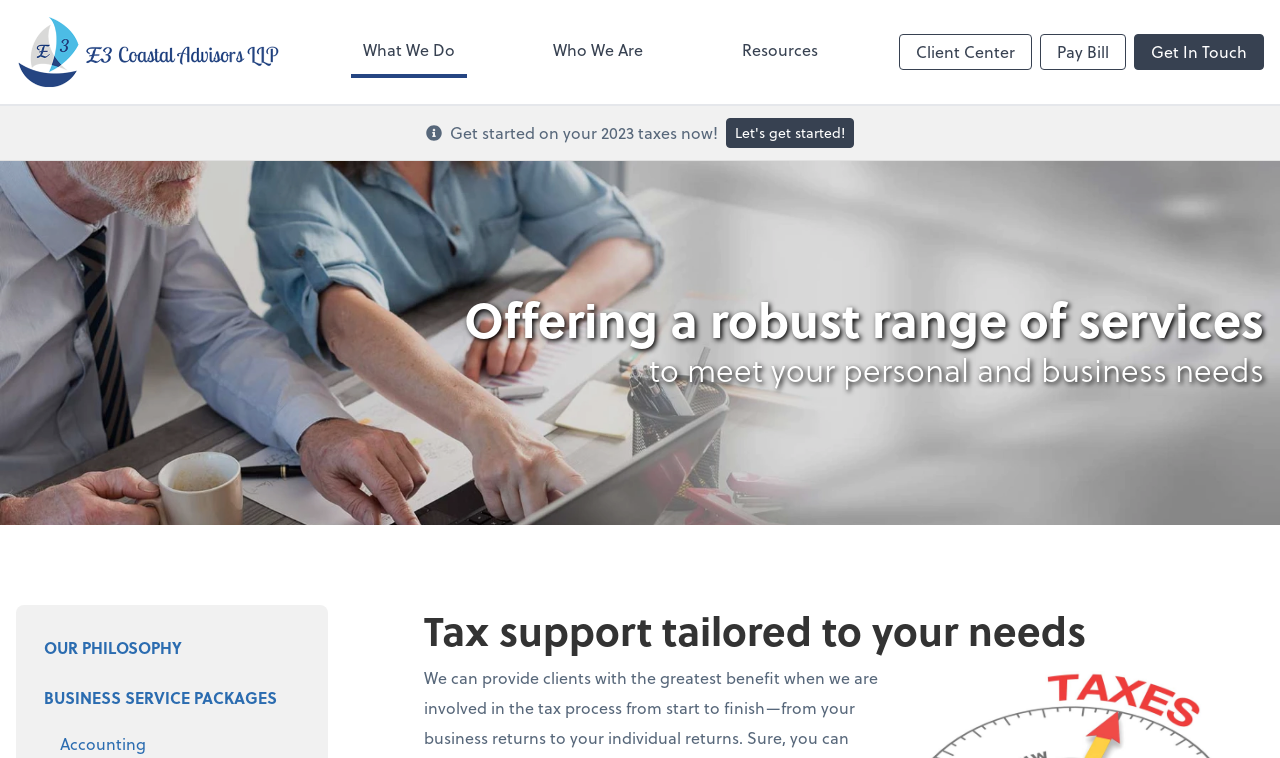Select the bounding box coordinates of the element I need to click to carry out the following instruction: "Select OUR PHILOSOPHY".

[0.025, 0.825, 0.244, 0.885]